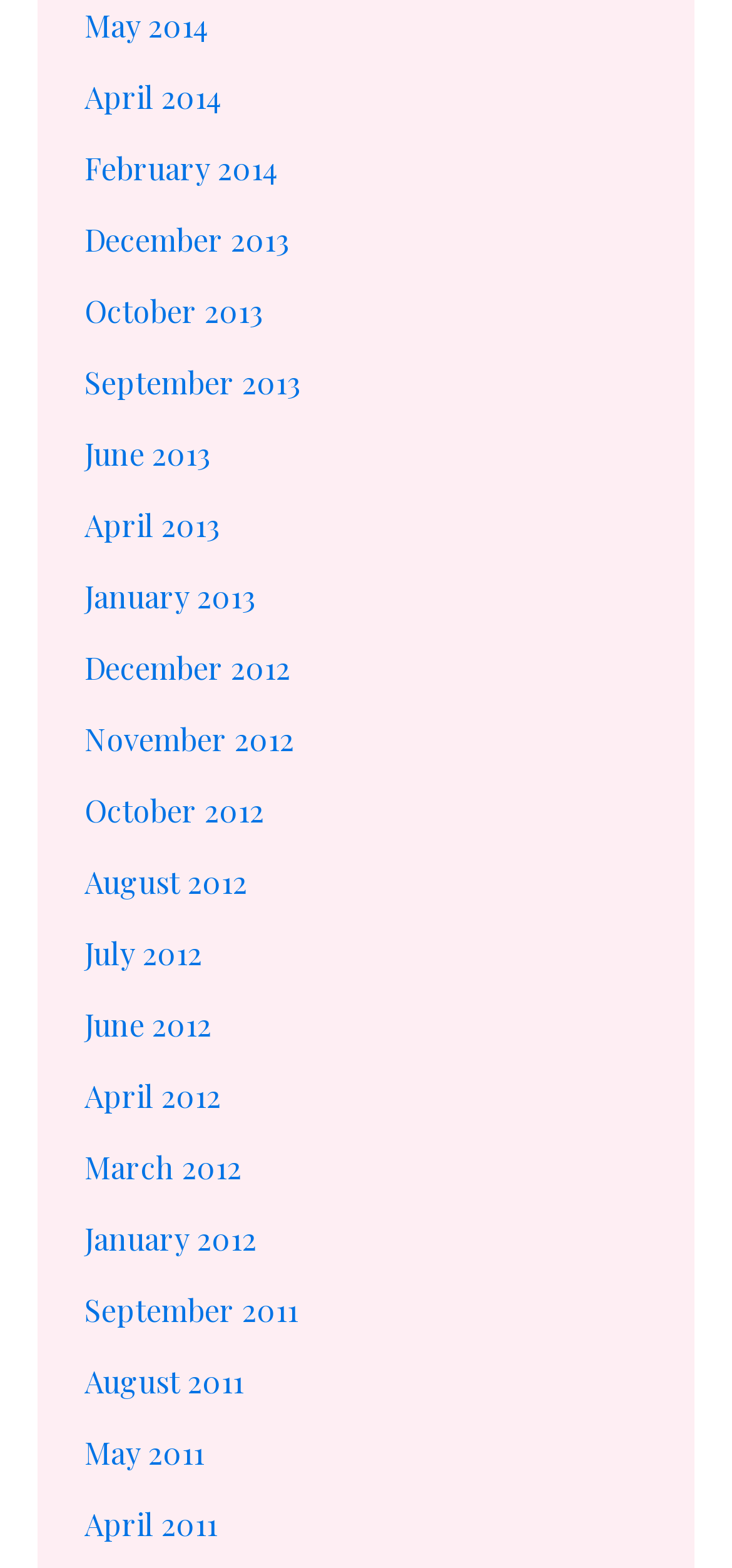What is the latest month available on this webpage?
Please look at the screenshot and answer in one word or a short phrase.

May 2014